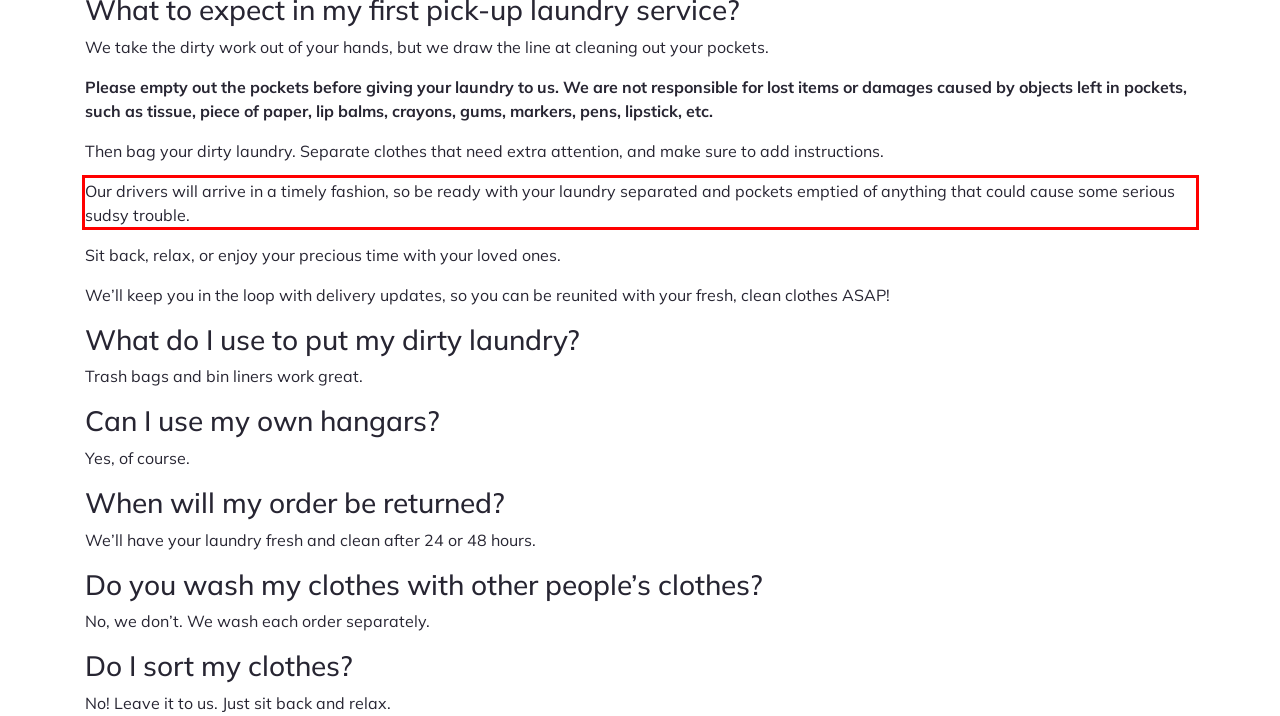Given the screenshot of the webpage, identify the red bounding box, and recognize the text content inside that red bounding box.

Our drivers will arrive in a timely fashion, so be ready with your laundry separated and pockets emptied of anything that could cause some serious sudsy trouble.